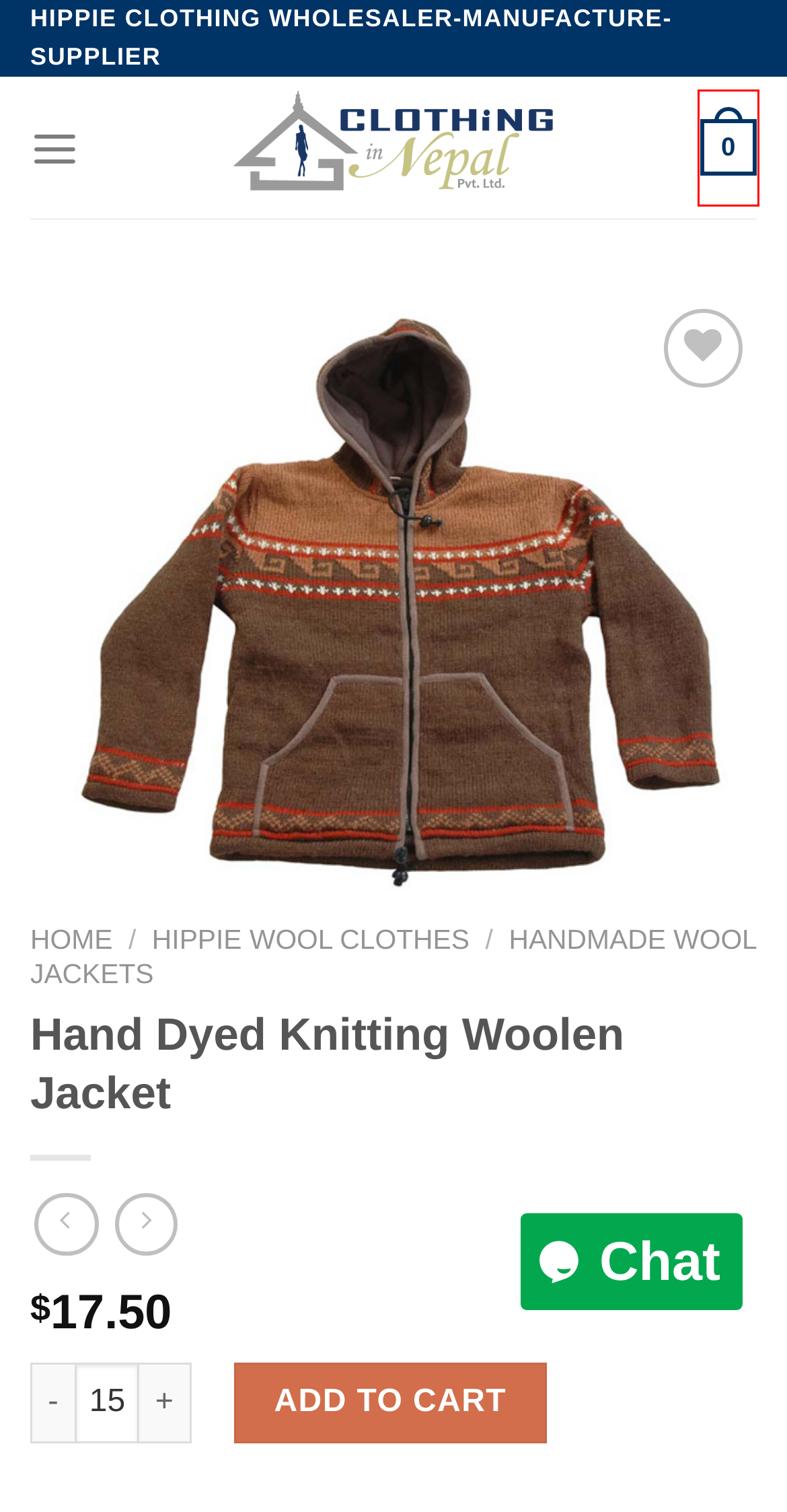Review the webpage screenshot provided, noting the red bounding box around a UI element. Choose the description that best matches the new webpage after clicking the element within the bounding box. The following are the options:
A. Hippie Wool Jacket - Himalayan Wool Jacket Wholesaler, Supplier
B. Patchwork Half Trouser - authentic craftsmanship at wholesale
C. Cart - Clothing in Nepal Pvt Ltd
D. Hippie Wool Jacket - Fleece Lined Wool Knitted Jacket, Wholesale
E. Privacy Policy - What You Need to Know About Clothing in Nepal
F. Handmade Wool Jackets - Clothing in Nepal
G. Himalayan Handmade Hippie Clothes Wholesale | Clothing Nepal
H. Pink Cotton Kurta - Clothing in Nepal Pvt Ltd

C